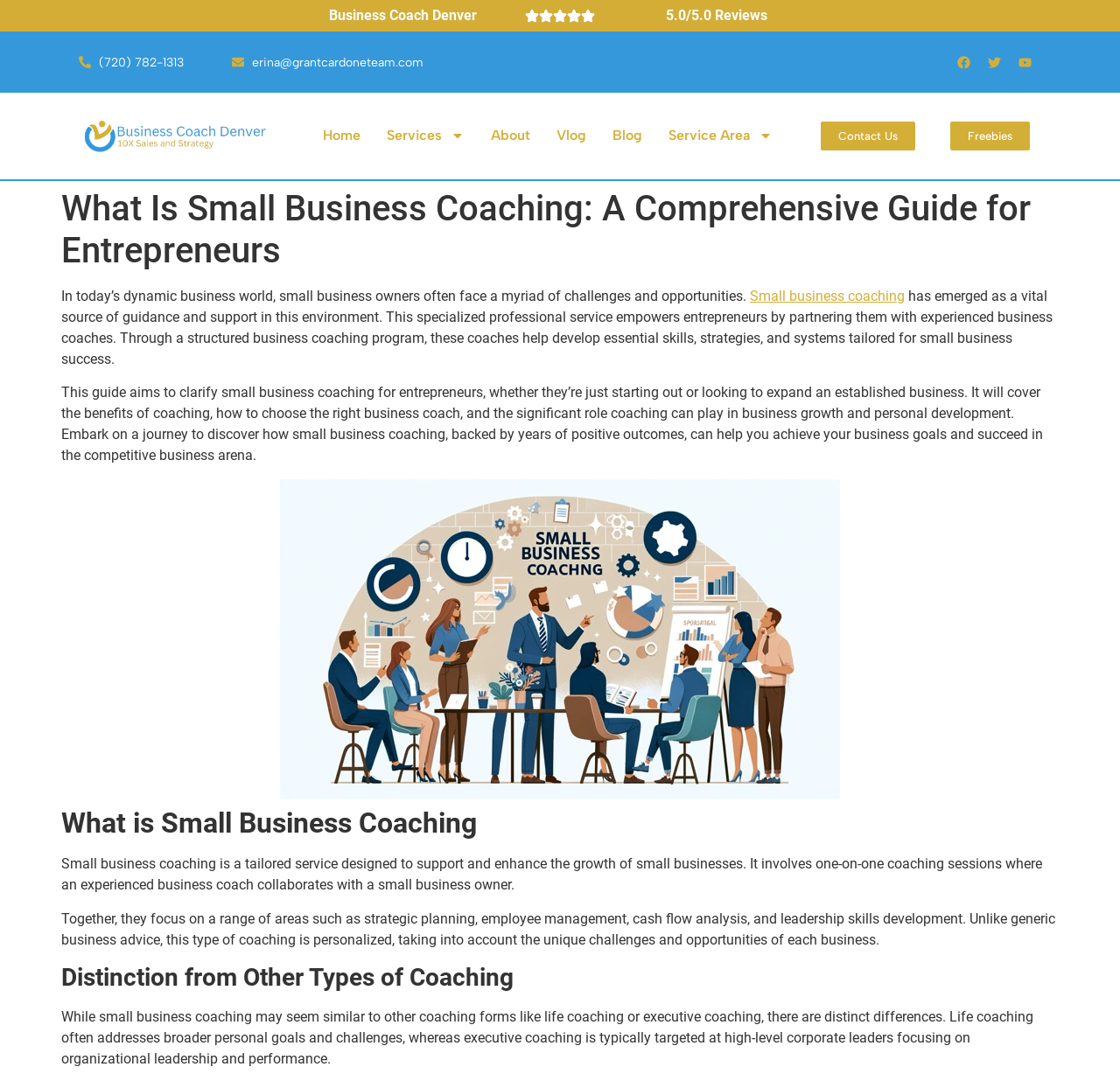What is the phone number of the business coach?
Please provide a comprehensive answer based on the information in the image.

I found the phone number by looking at the link '(720) 782-1313' which is likely to be the contact information of the business coach.